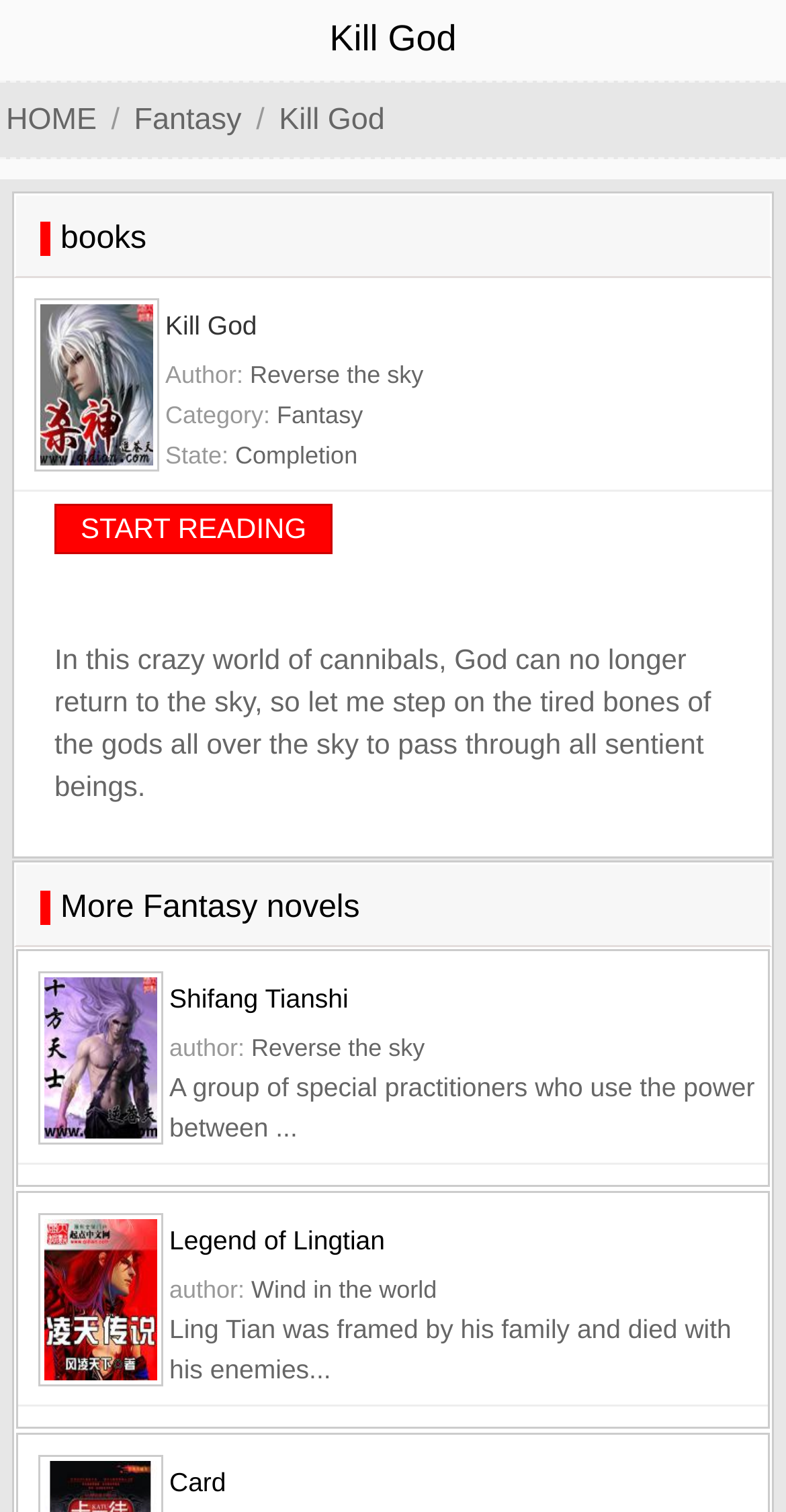Find and provide the bounding box coordinates for the UI element described here: "Legend of Lingtian". The coordinates should be given as four float numbers between 0 and 1: [left, top, right, bottom].

[0.215, 0.802, 0.977, 0.84]